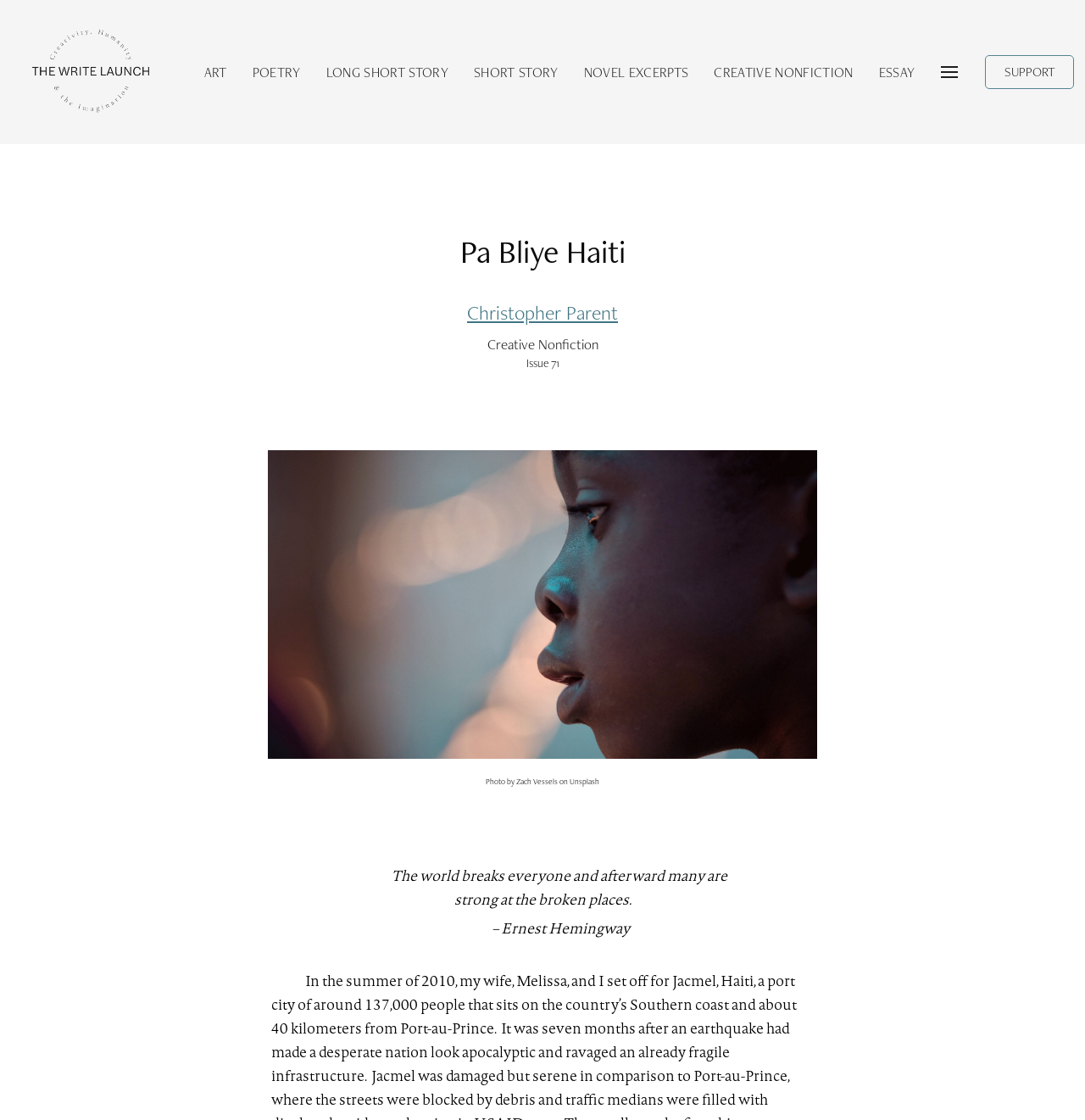Can you give a detailed response to the following question using the information from the image? What type of writing is 'LONG SHORT STORY'?

I found the answer by looking at the link 'LONG SHORT STORY' which is located next to the link 'SHORT STORY'. This suggests that 'LONG SHORT STORY' is a type of short story.